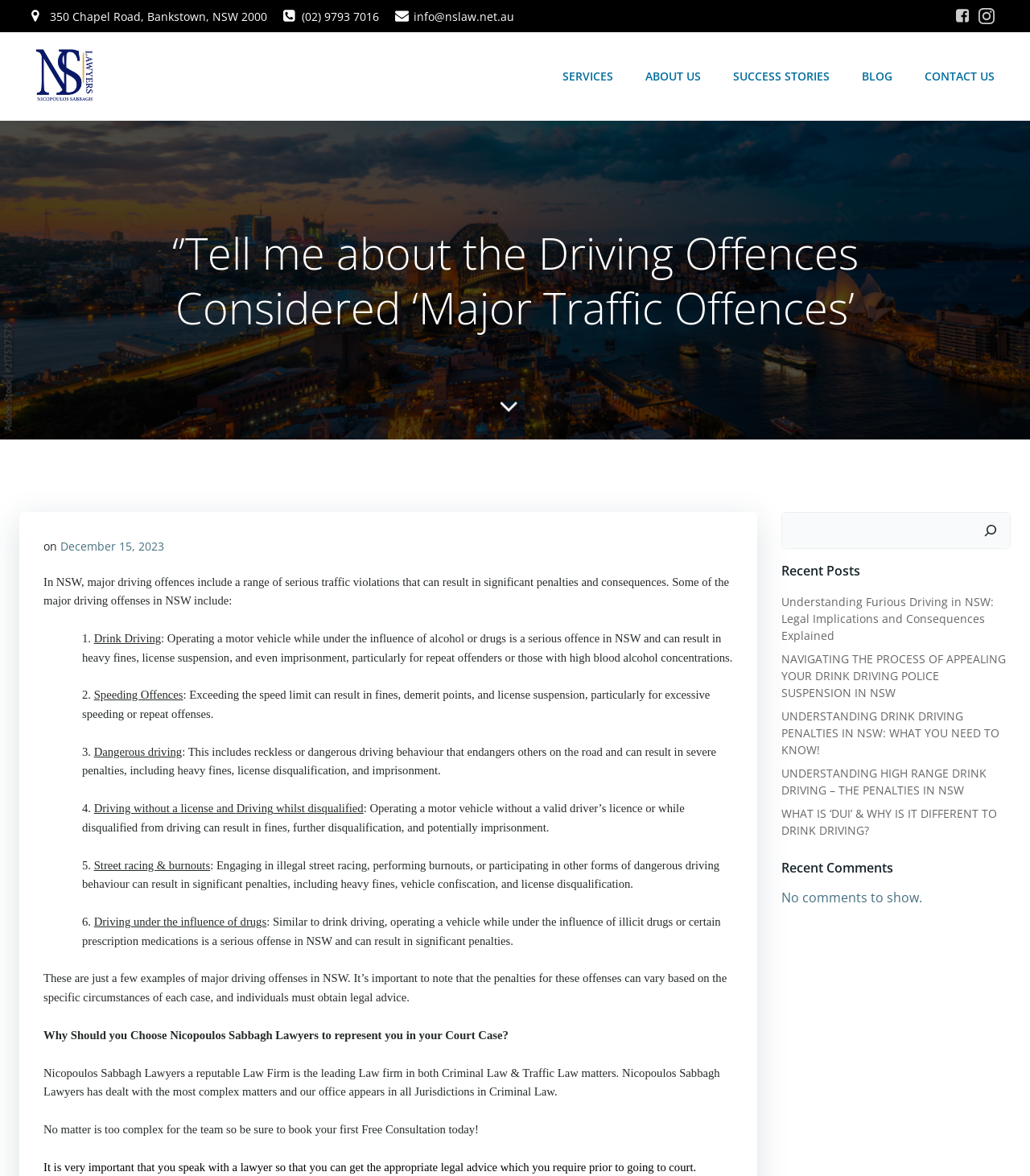What are some major driving offenses in NSW?
Look at the image and answer the question using a single word or phrase.

Drink Driving, Speeding Offences, etc.